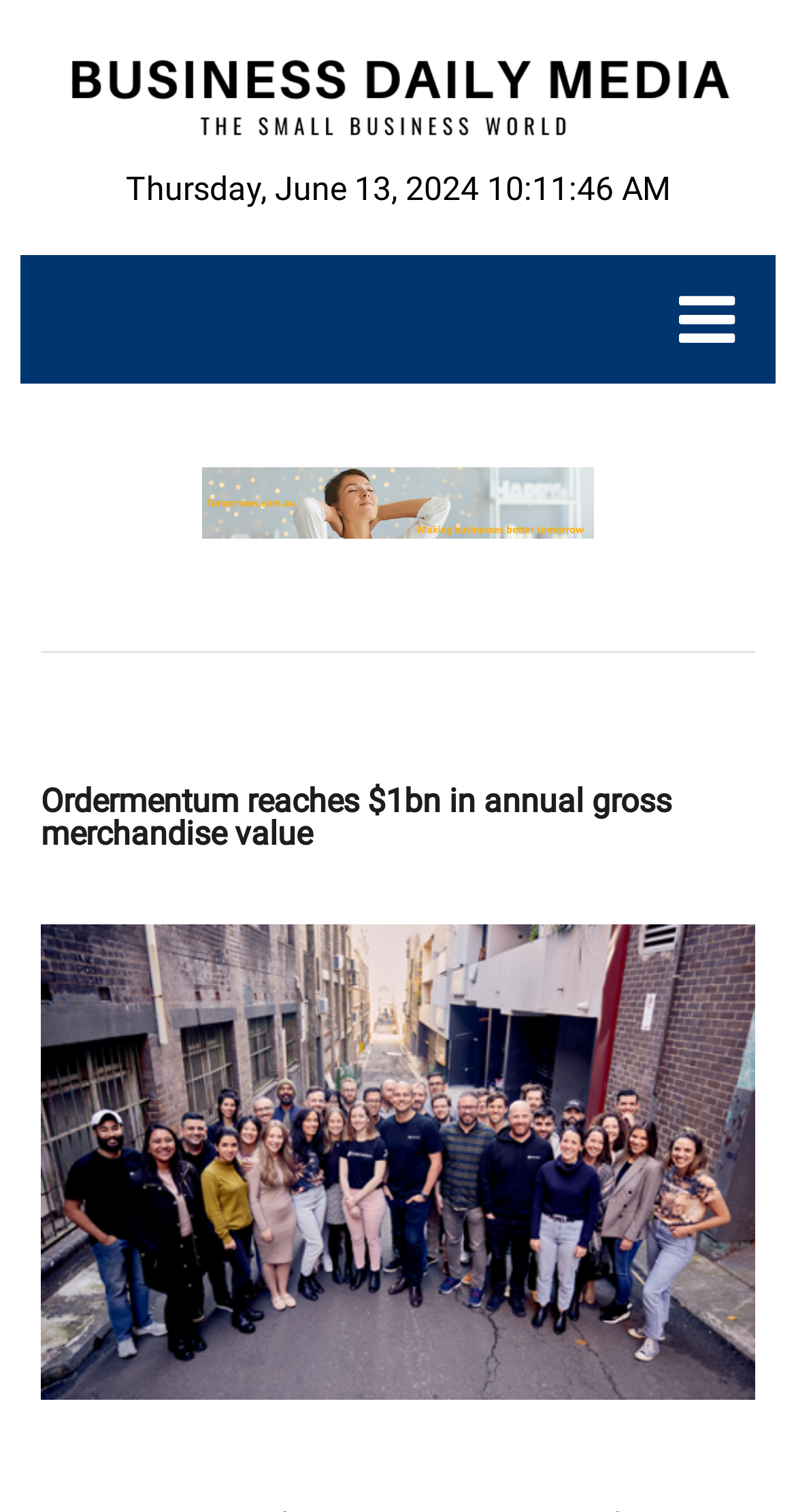What is the name of the image above the date?
Provide a fully detailed and comprehensive answer to the question.

I found the image by looking at the image element with the description 'Business Daily Media' which is located at the coordinates [0.077, 0.027, 0.923, 0.097]. It is above the date because its y1 coordinate is smaller than the y1 coordinate of the date element.